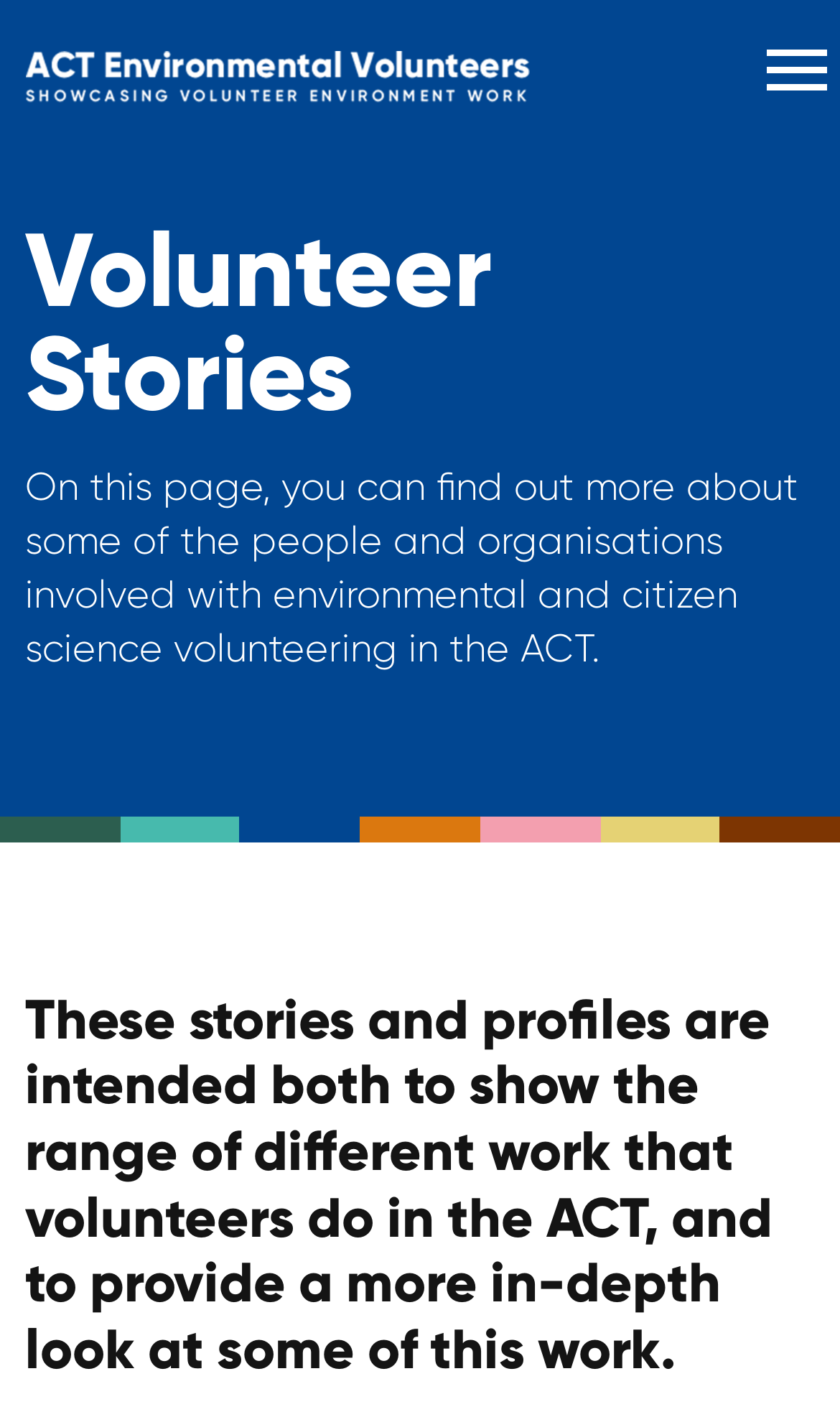How many sections are there on this page?
Give a single word or phrase as your answer by examining the image.

At least 2